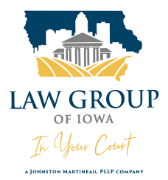Interpret the image and provide an in-depth description.

The image features the logo of the "Law Group of Iowa," prominently displayed against a backdrop resembling the outline of the state of Iowa. Within the logo, a depiction of a courthouse is centralized, symbolizing the law and justice theme. Below the name "LAW GROUP OF IOWA," in a stylish script, is the tagline "In Your Court," which conveys the firm's commitment to support and advocate for its clients. The logo is integrated with visual elements that suggest professionalism and trust, reinforcing the firm’s identity as a reliable legal partner in Iowa. Additionally, it notes that the firm is associated with "Johnston Martineau, PLLP," indicating its expertise and foundation in legal services.